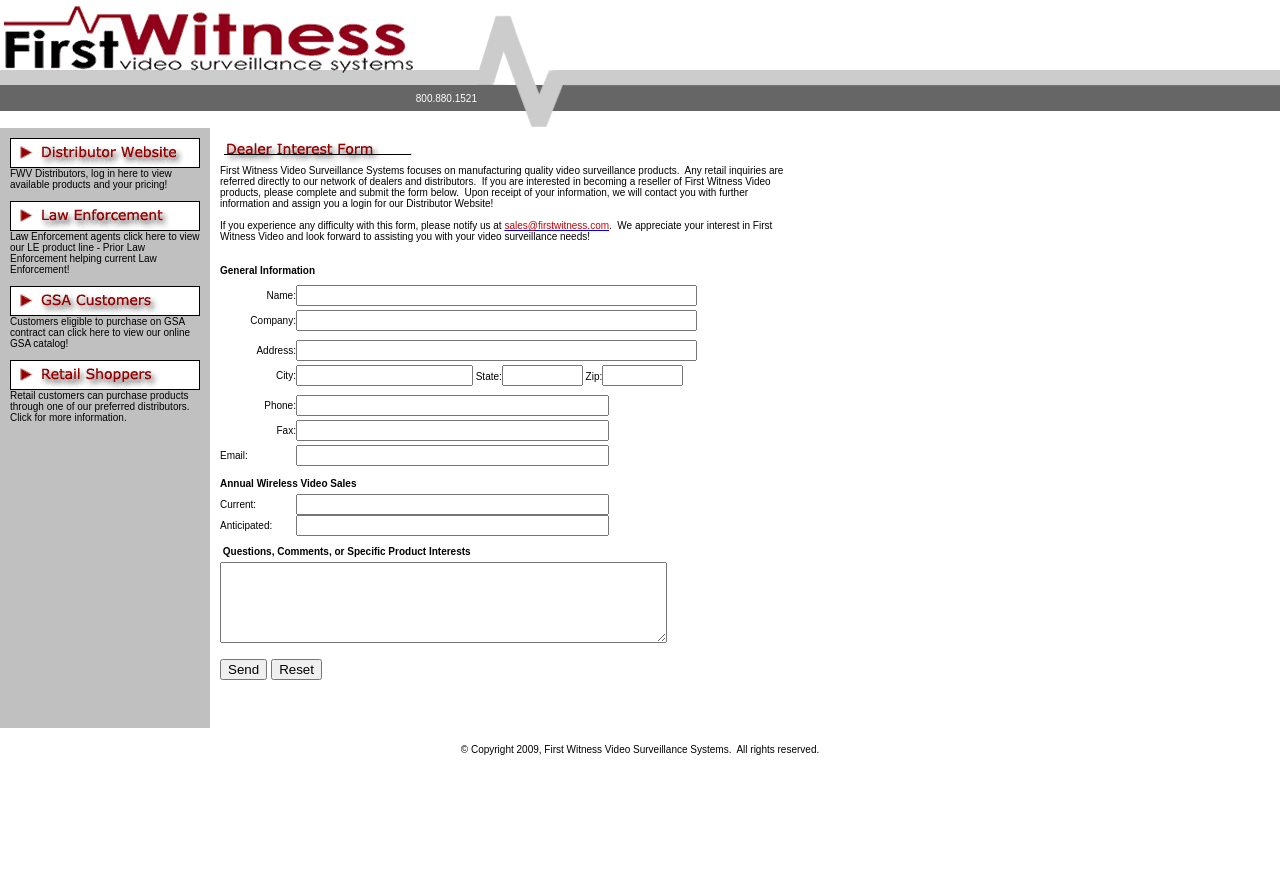Show the bounding box coordinates for the element that needs to be clicked to execute the following instruction: "enter your name". Provide the coordinates in the form of four float numbers between 0 and 1, i.e., [left, top, right, bottom].

[0.231, 0.322, 0.544, 0.346]